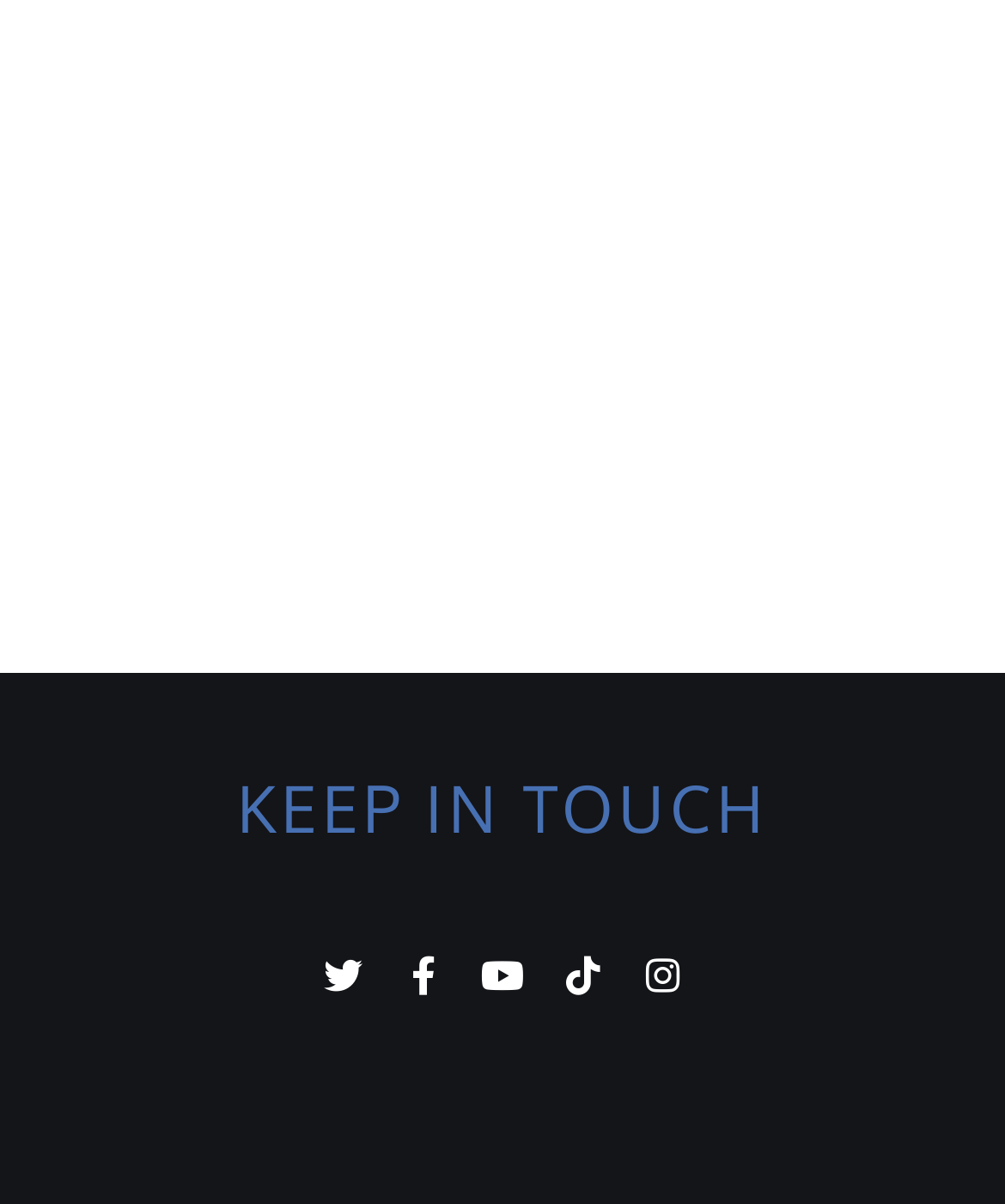Give a short answer using one word or phrase for the question:
Is there a way to donate?

Yes